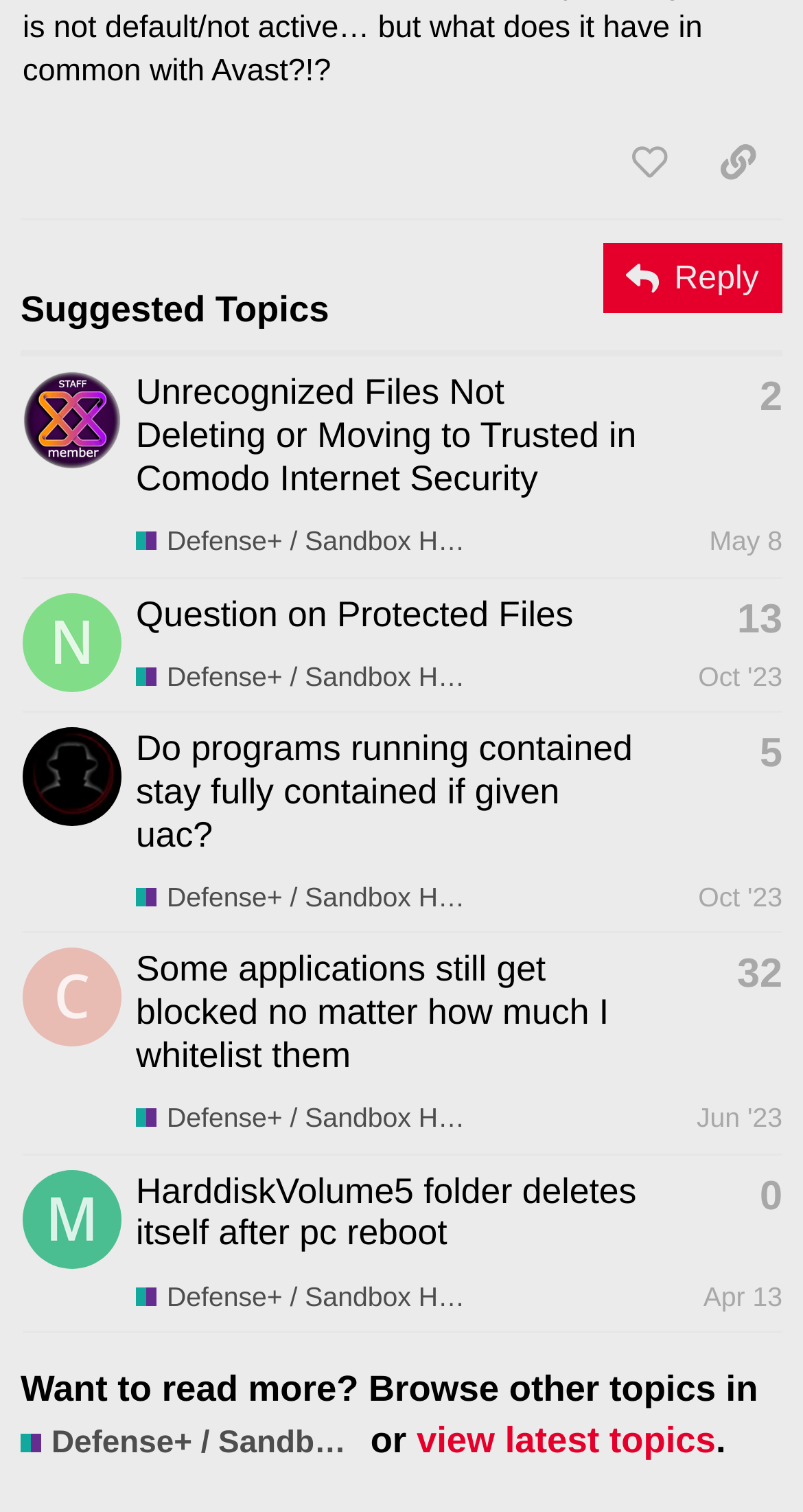How many replies does the topic 'Question on Protected Files' have?
Based on the image, answer the question with a single word or brief phrase.

13